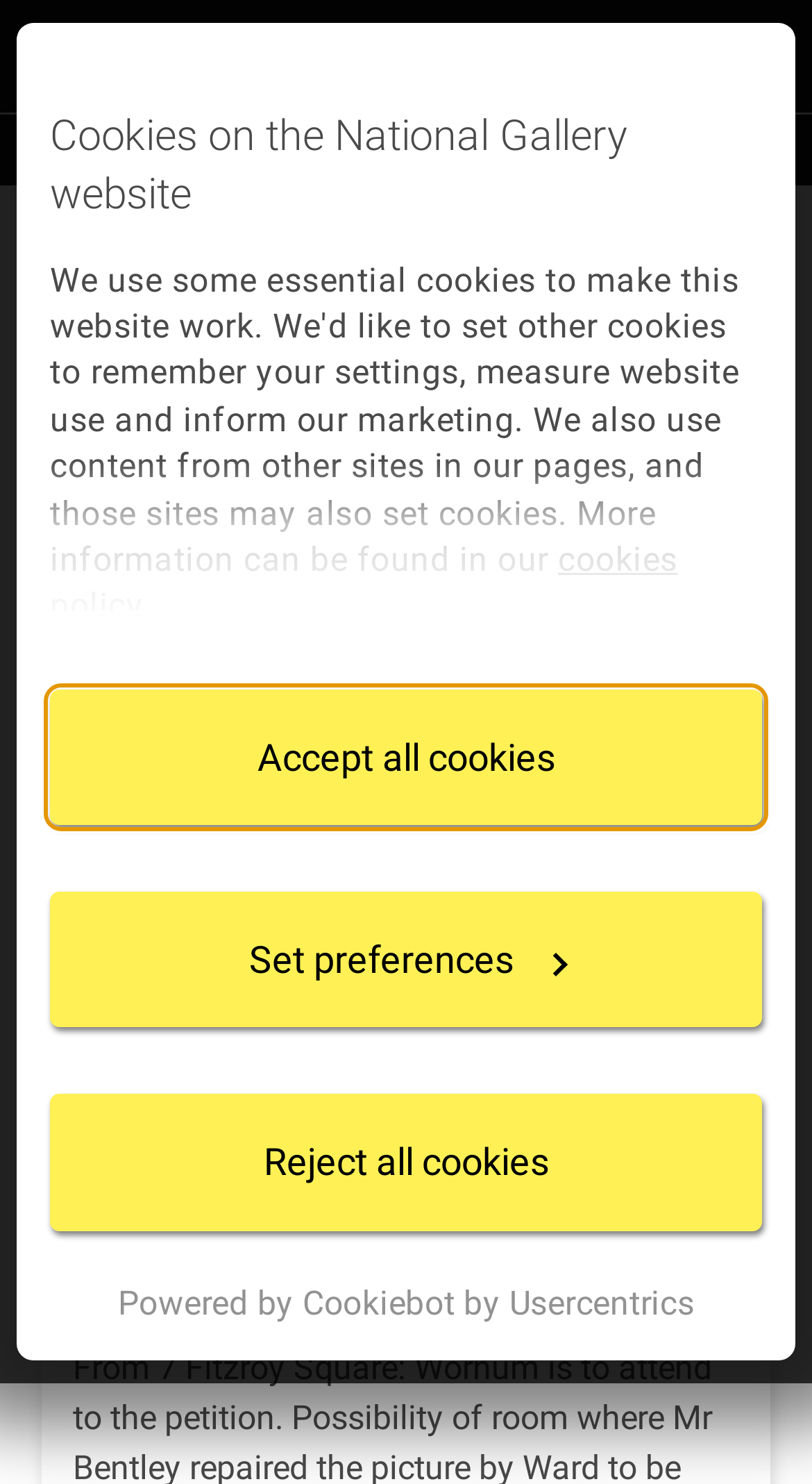What is the purpose of the button 'Add to my list'?
Give a thorough and detailed response to the question.

I inferred the answer by looking at the button 'Add to my list' and its location on the webpage, which suggests that it is used to add the letter to a list, possibly a personal list of favorite items.